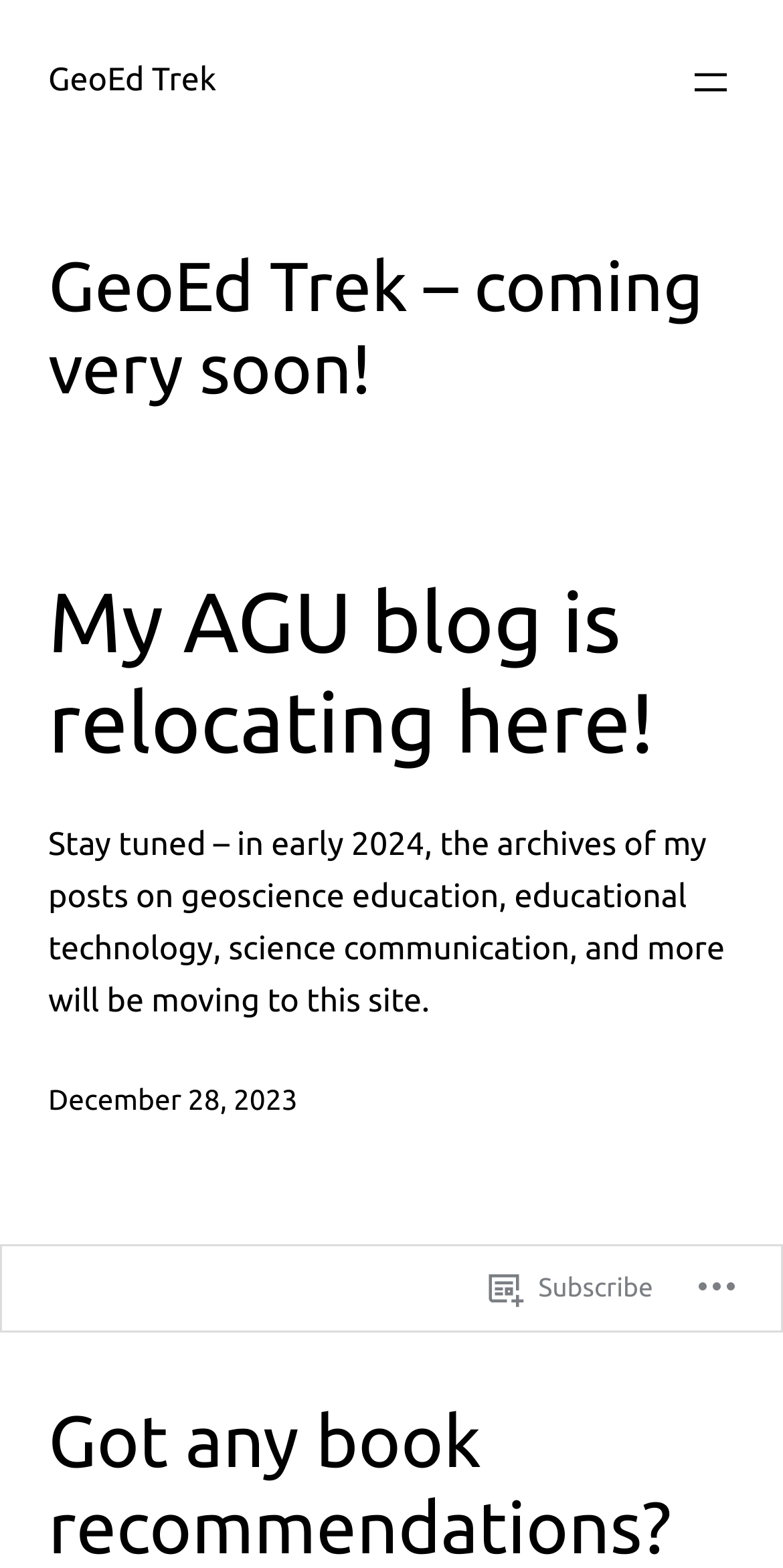Please study the image and answer the question comprehensively:
What is the expected launch date of the GeoEd Trek site?

I found a StaticText element with the text 'Stay tuned – in early 2024, the archives of my posts on geoscience education, educational technology, science communication, and more will be moving to this site.' which suggests that the expected launch date of the GeoEd Trek site is early 2024.